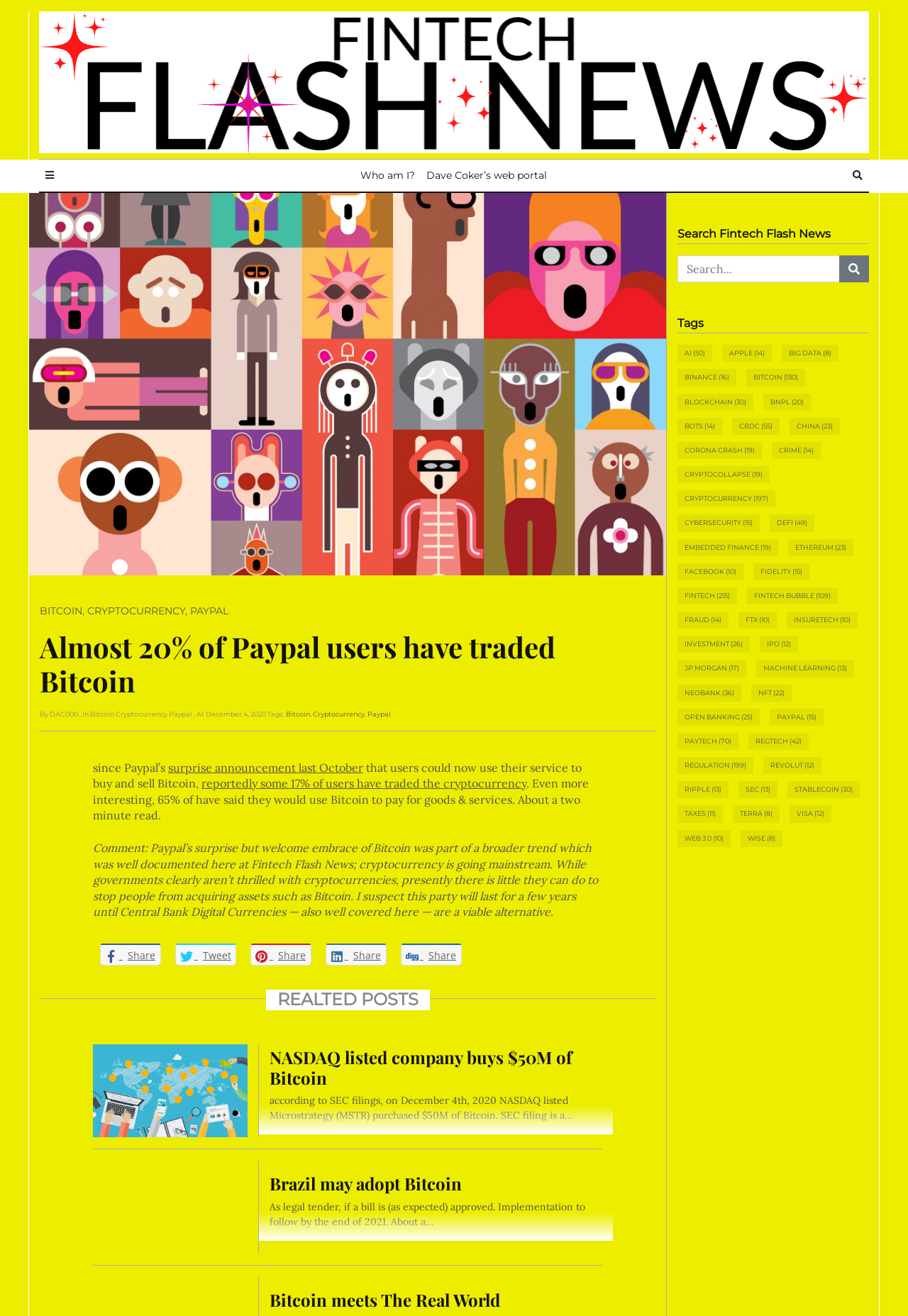What is the purpose of the button with the '' icon?
Using the information presented in the image, please offer a detailed response to the question.

I found a button with the '' icon, but I couldn't determine its purpose based on the webpage content.